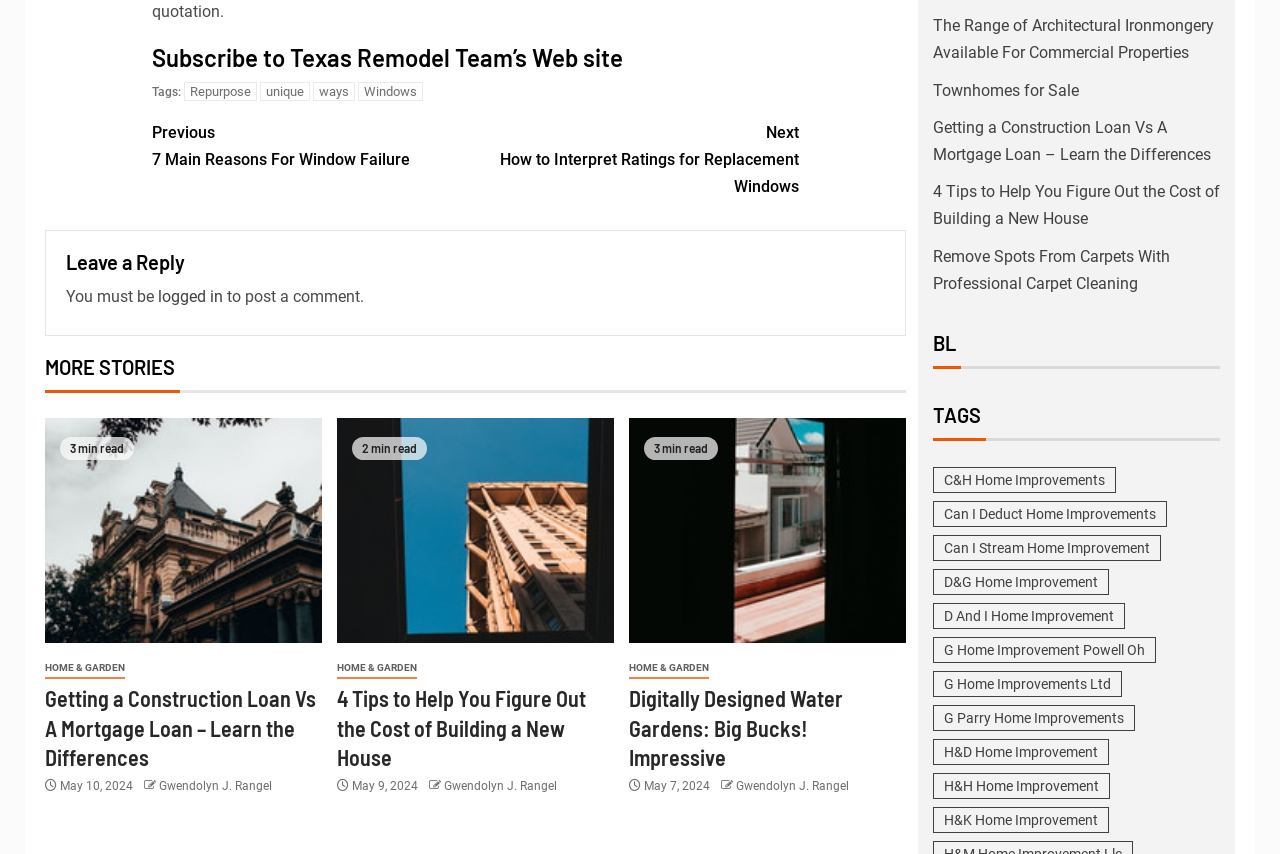Find the bounding box coordinates of the clickable area required to complete the following action: "Click on 'HOME & GARDEN'".

[0.035, 0.645, 0.098, 0.67]